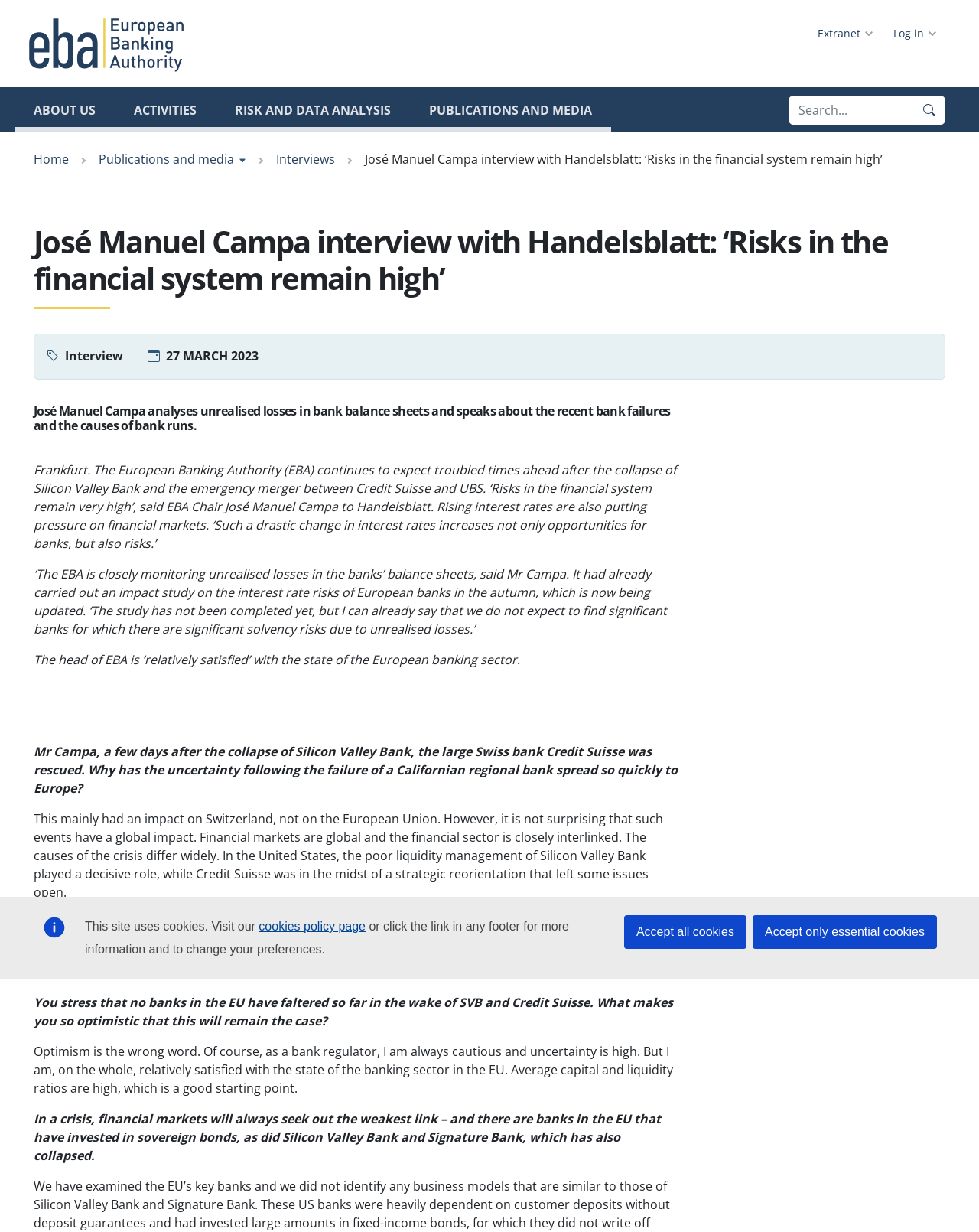Carefully examine the image and provide an in-depth answer to the question: What is the name of the bank that was rescued?

The answer can be found in the article where it is mentioned that 'the large Swiss bank Credit Suisse was rescued'.